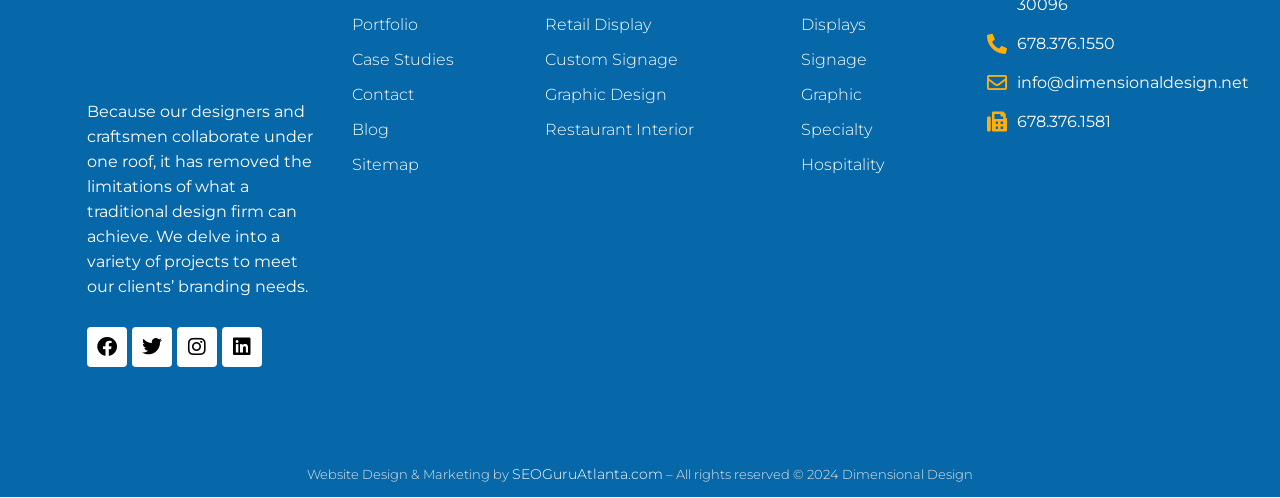Who designed the company's website?
Based on the image, please offer an in-depth response to the question.

I found the website designer by looking at the bottom of the page, where the website credits are typically located. The link 'SEOGuruAtlanta.com' is credited with the website design and marketing.